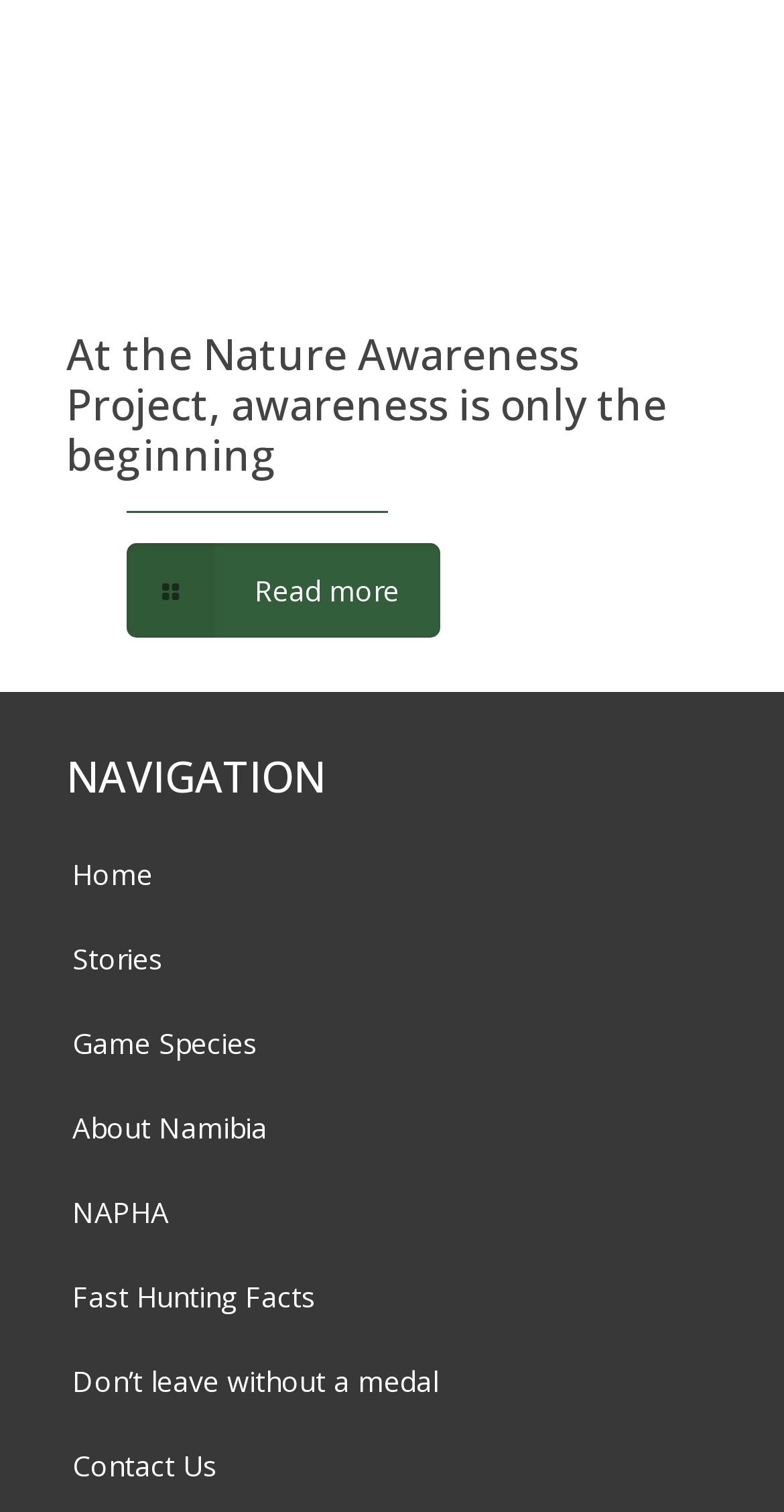Locate the bounding box coordinates of the element that should be clicked to execute the following instruction: "Read more about the Nature Awareness Project".

[0.162, 0.36, 0.56, 0.422]